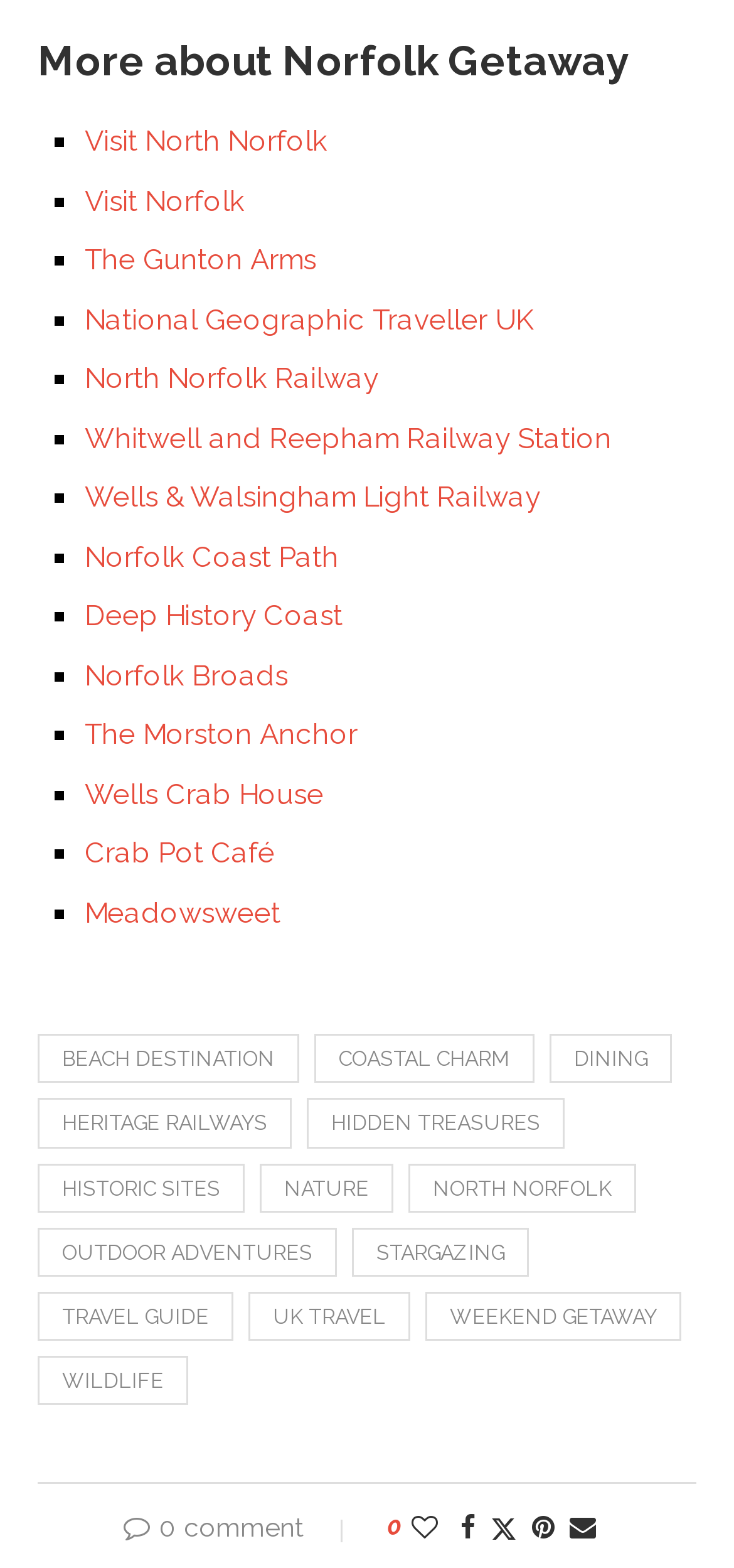Determine the bounding box coordinates of the element that should be clicked to execute the following command: "Explore the Norfolk Coast Path".

[0.115, 0.344, 0.462, 0.366]